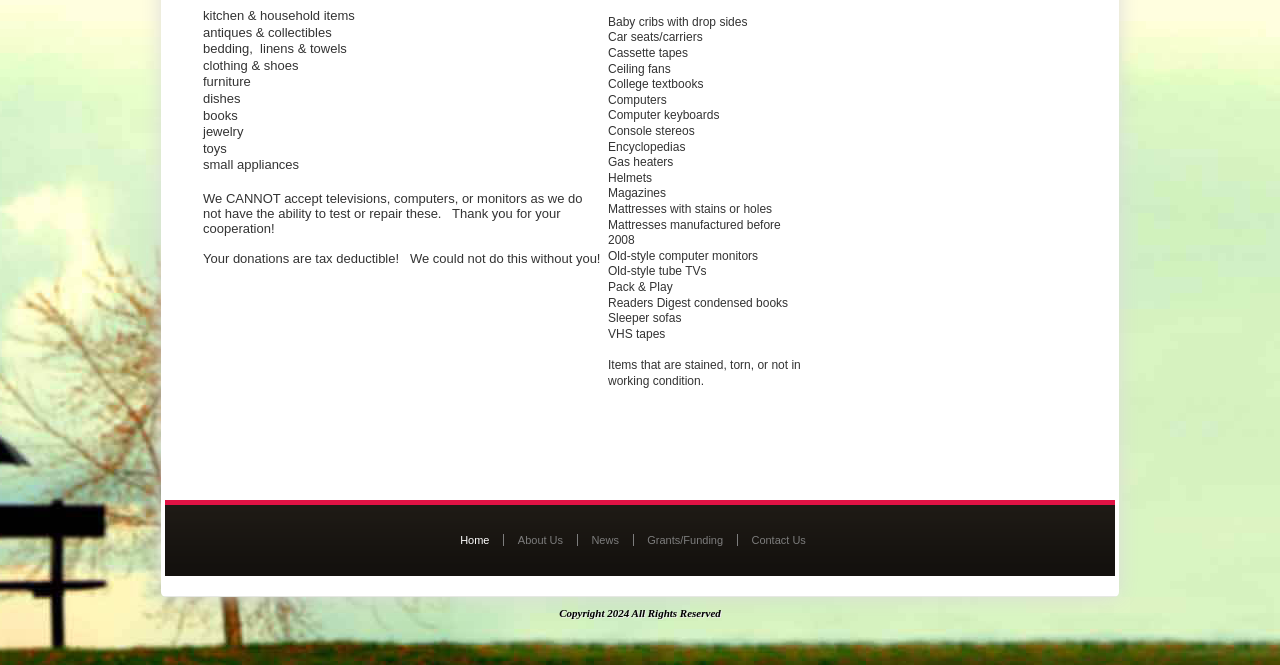Bounding box coordinates are specified in the format (top-left x, top-left y, bottom-right x, bottom-right y). All values are floating point numbers bounded between 0 and 1. Please provide the bounding box coordinate of the region this sentence describes: About Us

[0.397, 0.803, 0.452, 0.821]